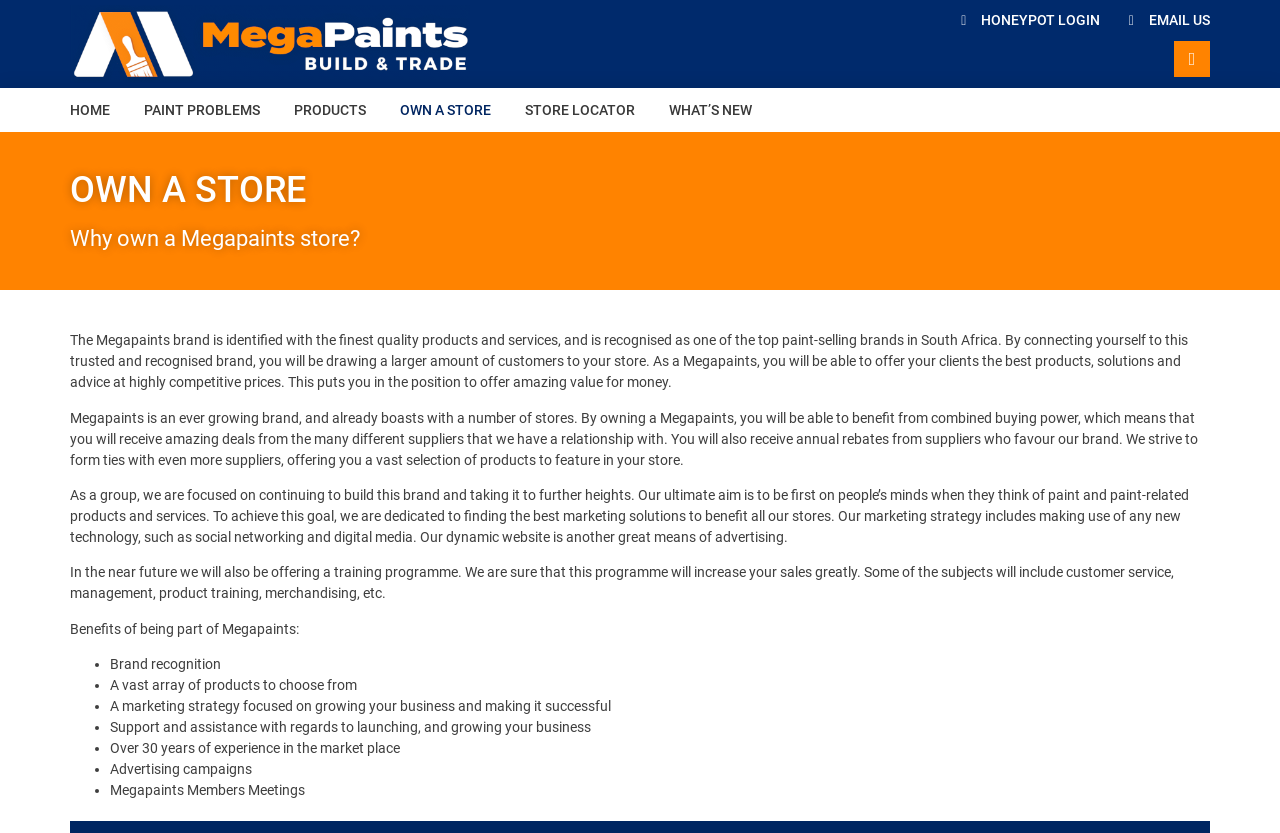Please locate the UI element described by "Home" and provide its bounding box coordinates.

[0.055, 0.106, 0.086, 0.159]